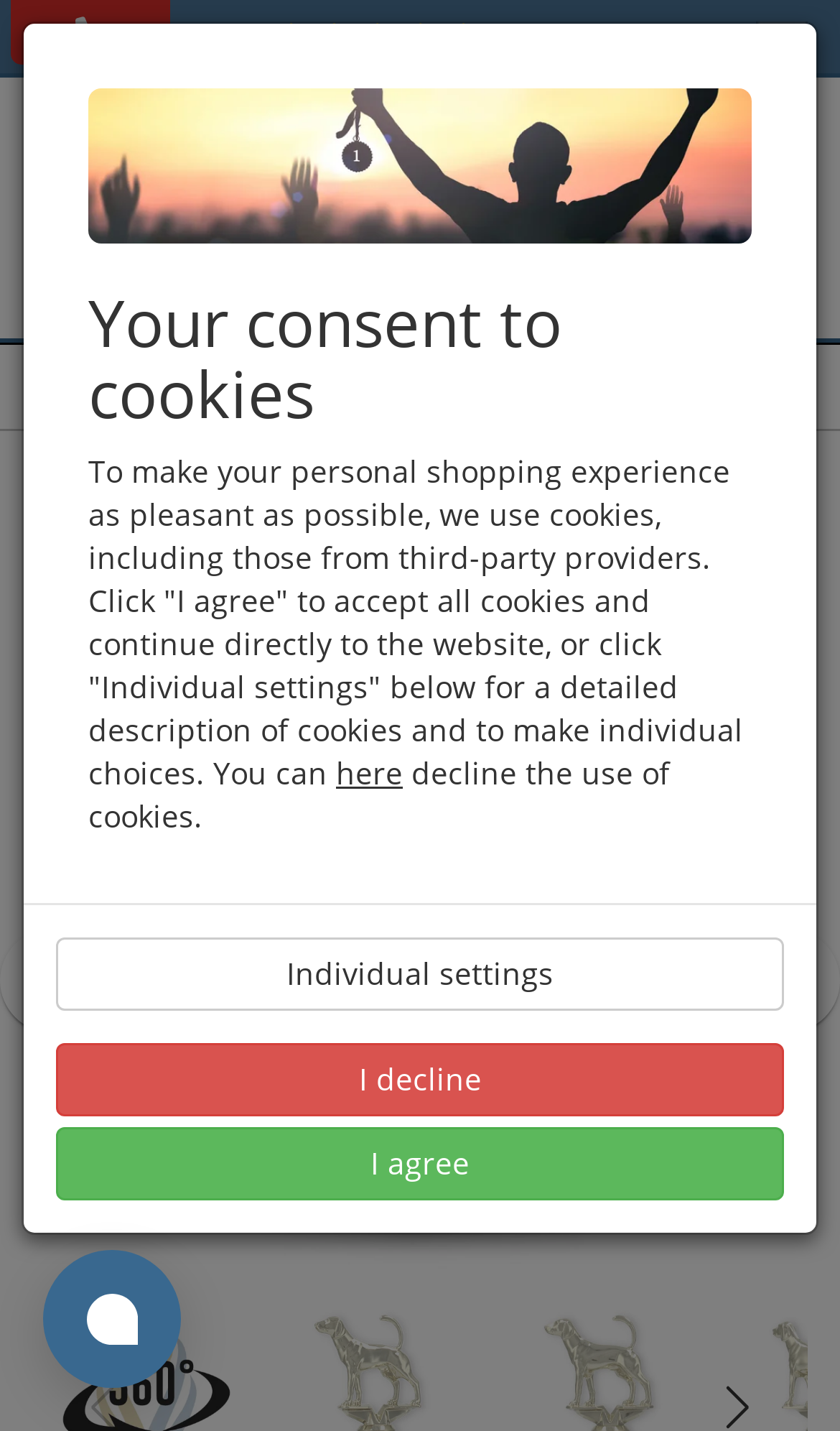What is the theme of the trophies?
Using the image, provide a detailed and thorough answer to the question.

The webpage is categorized under 'Dog Sports Trophies', indicating that the trophies are related to dog sports or competitions.